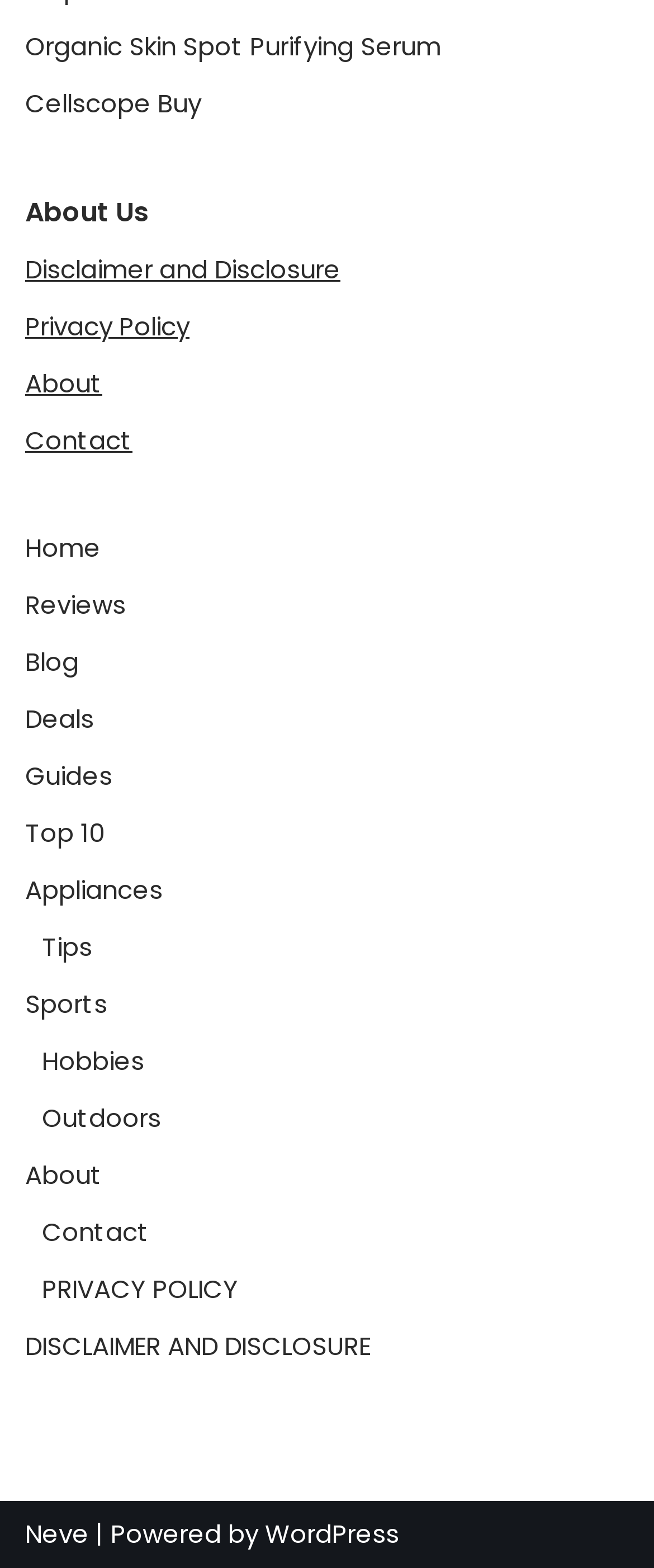Specify the bounding box coordinates for the region that must be clicked to perform the given instruction: "go to home page".

None